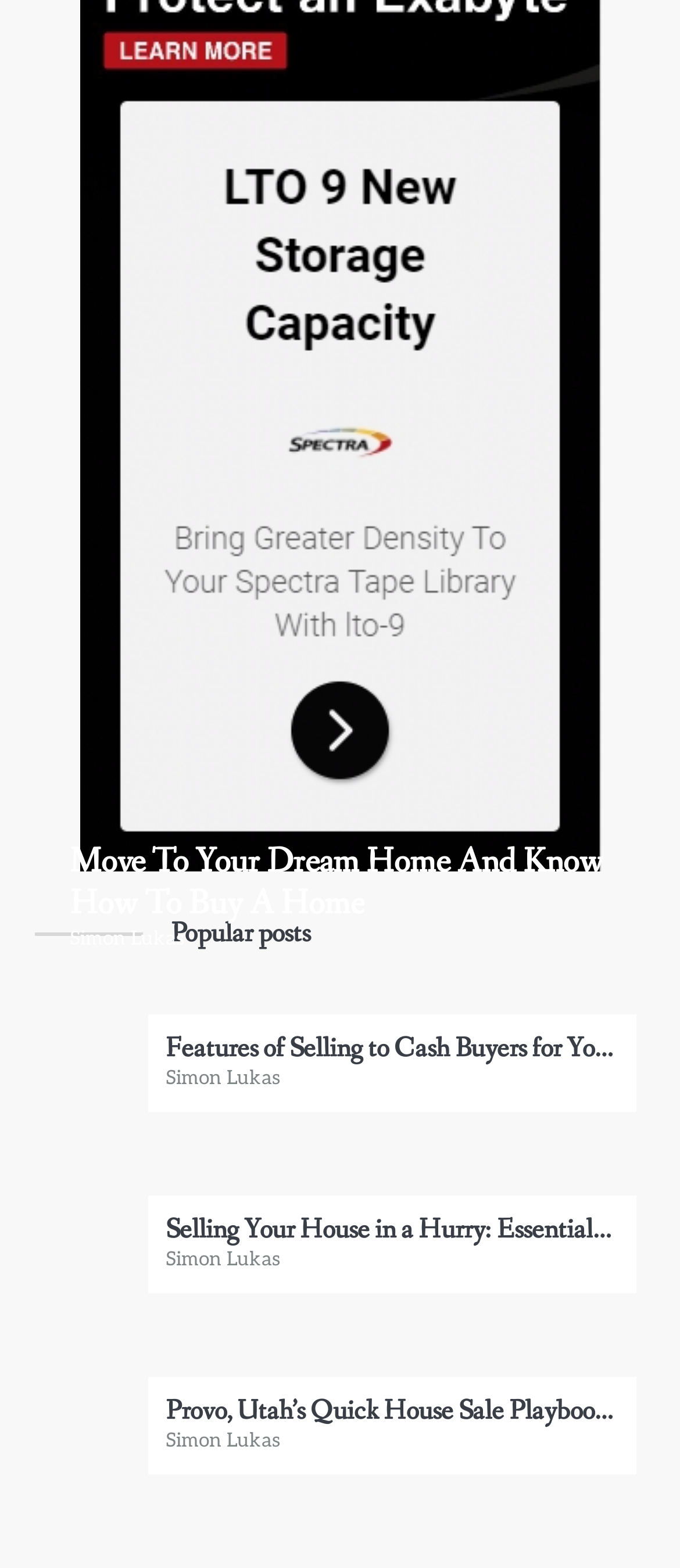What is the theme of the first post on this page?
Refer to the image and provide a one-word or short phrase answer.

Buying a home